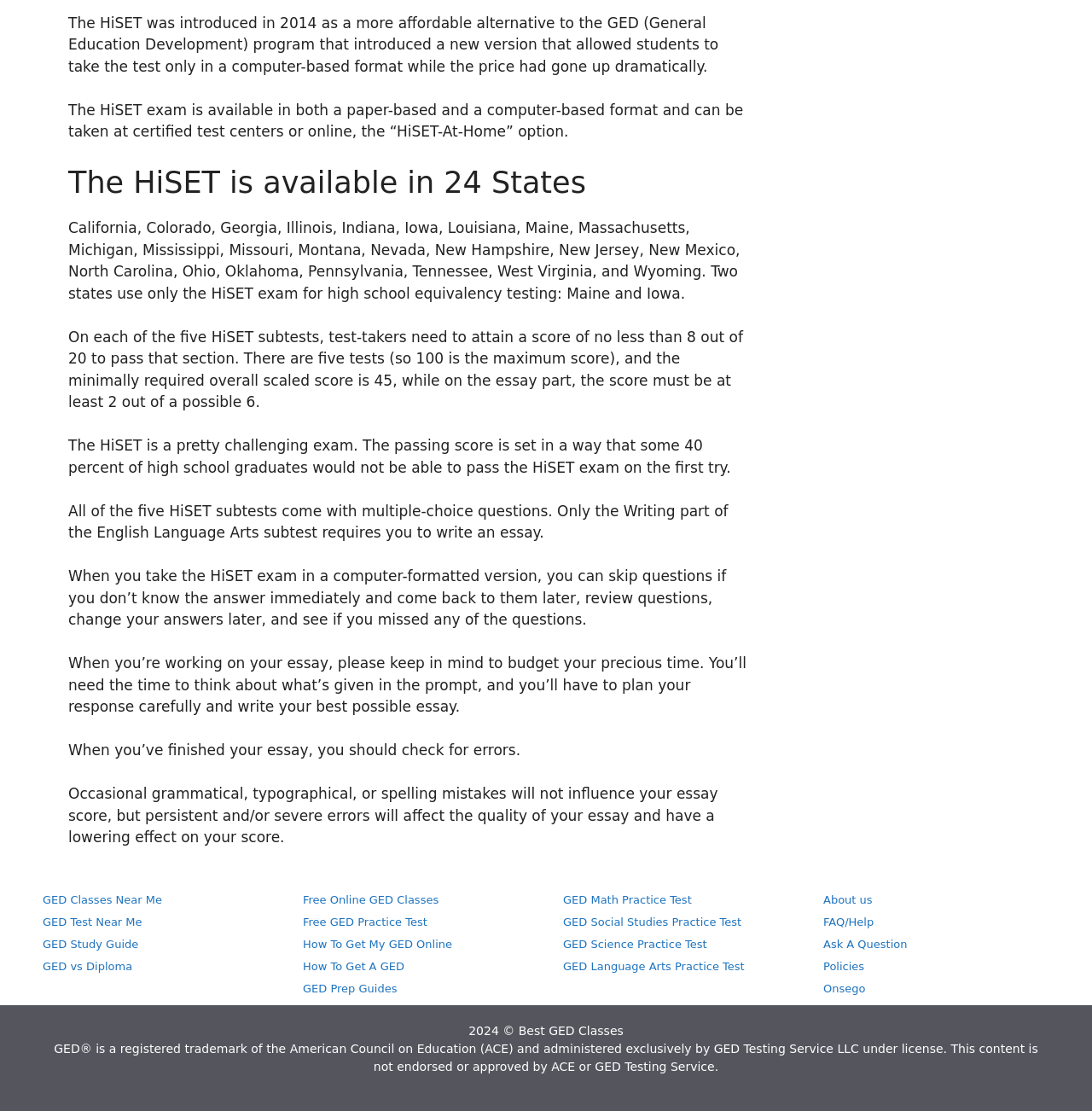What is the HiSET exam?
Give a detailed response to the question by analyzing the screenshot.

The HiSET exam is a high school equivalency test that was introduced in 2014 as a more affordable alternative to the GED program. It is available in both paper-based and computer-based formats and can be taken at certified test centers or online.